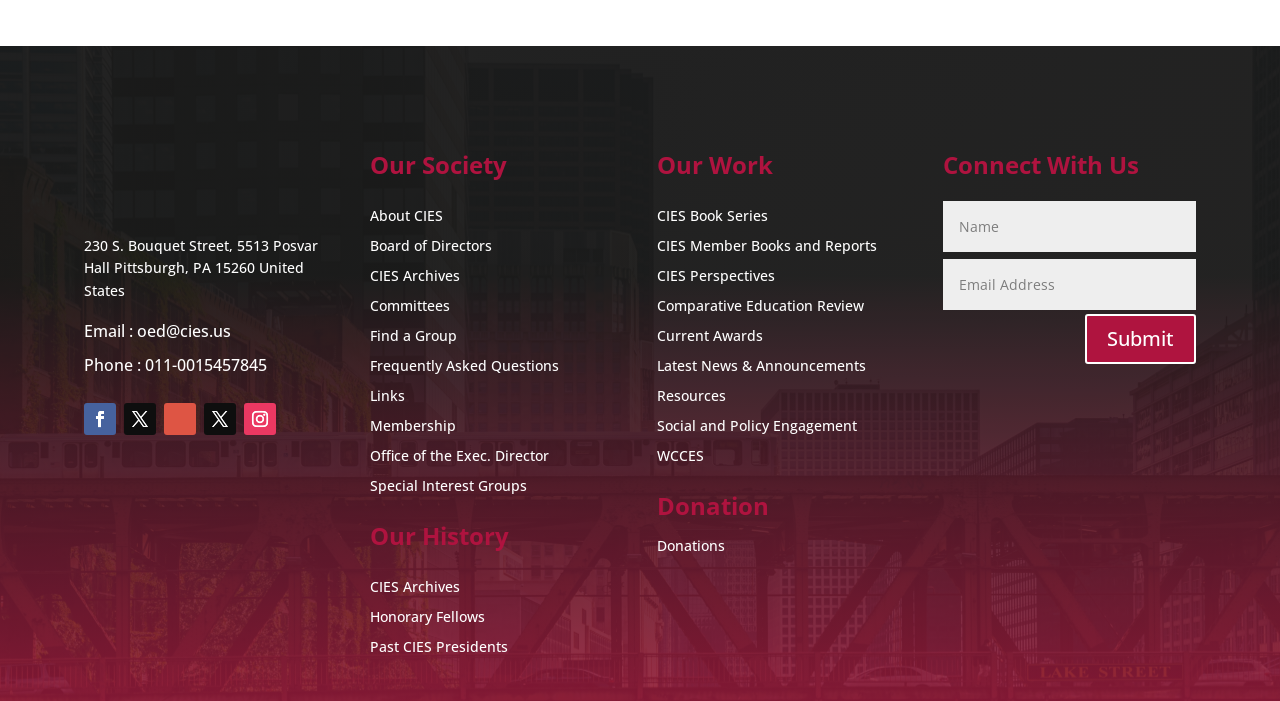What is the name of the book series mentioned on the webpage?
From the details in the image, provide a complete and detailed answer to the question.

I found the book series by looking at the link with the ID 612, which says 'CIES Book Series'. It is located in the 'Our Work' section of the webpage.